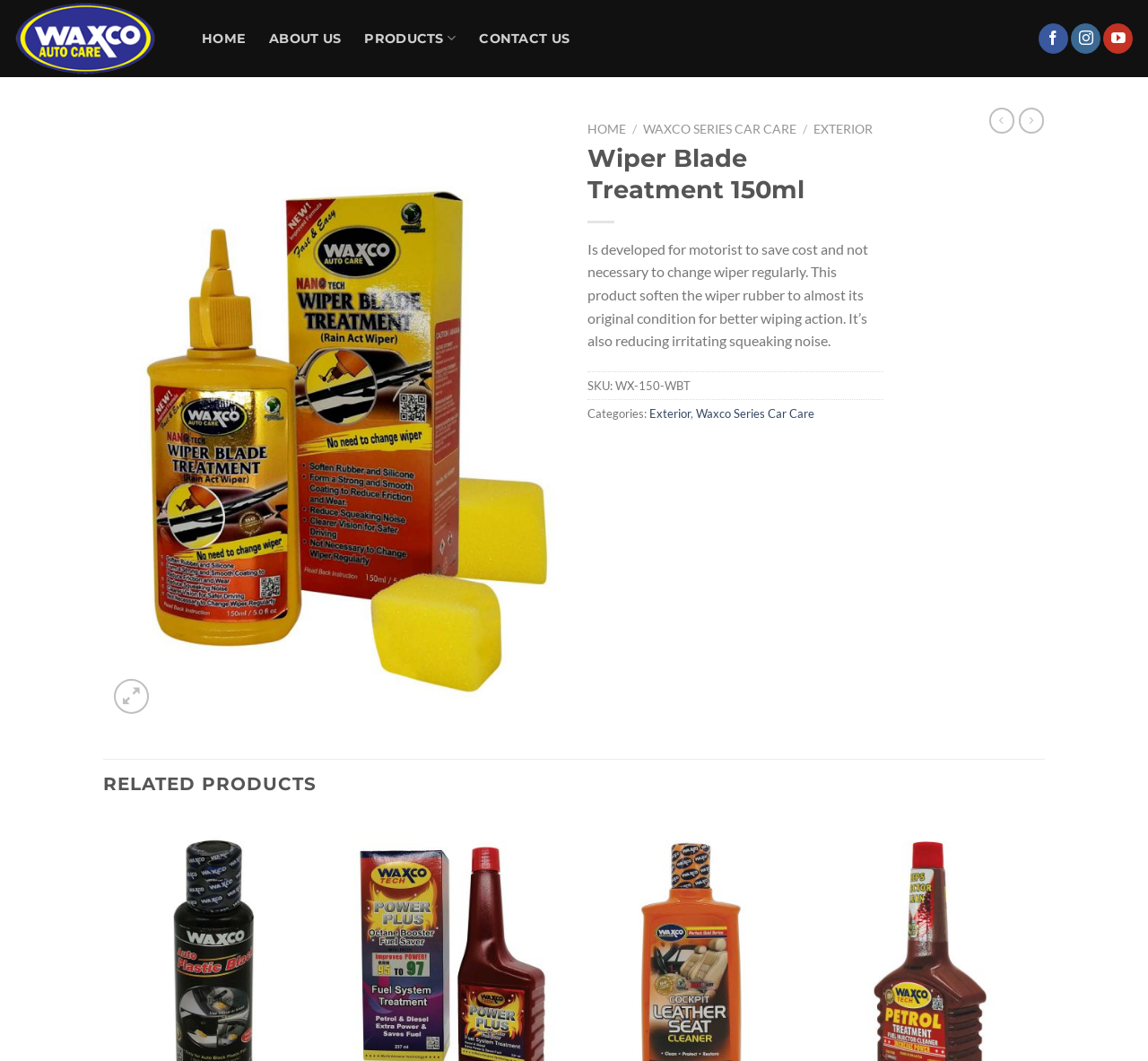Please locate the bounding box coordinates for the element that should be clicked to achieve the following instruction: "View the product details". Ensure the coordinates are given as four float numbers between 0 and 1, i.e., [left, top, right, bottom].

[0.09, 0.107, 0.488, 0.681]